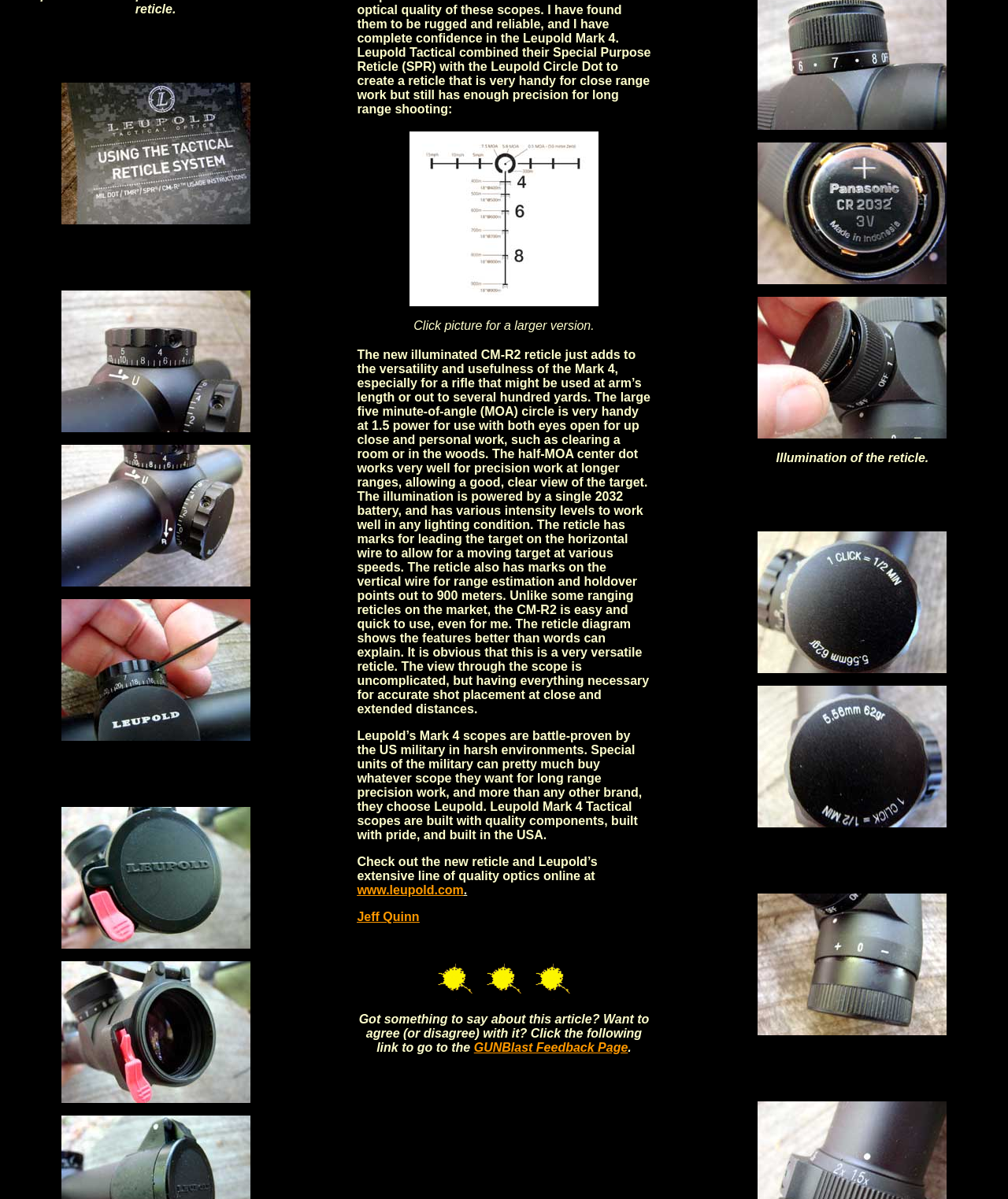Ascertain the bounding box coordinates for the UI element detailed here: "www.leupold.com". The coordinates should be provided as [left, top, right, bottom] with each value being a float between 0 and 1.

[0.354, 0.737, 0.46, 0.748]